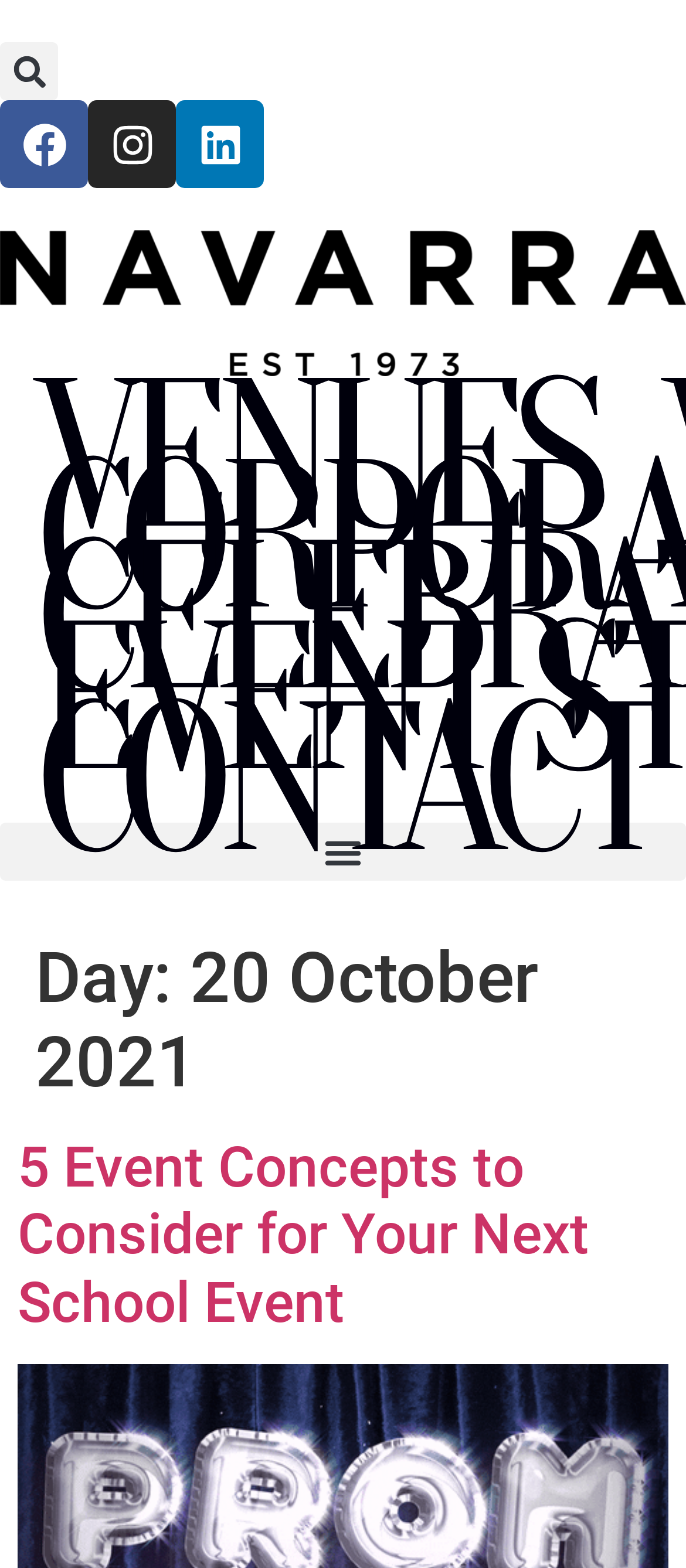What is the date mentioned on the webpage?
Provide a thorough and detailed answer to the question.

The date is mentioned in the header section of the webpage, specifically in the element with the text 'Day: 20 October 2021'.